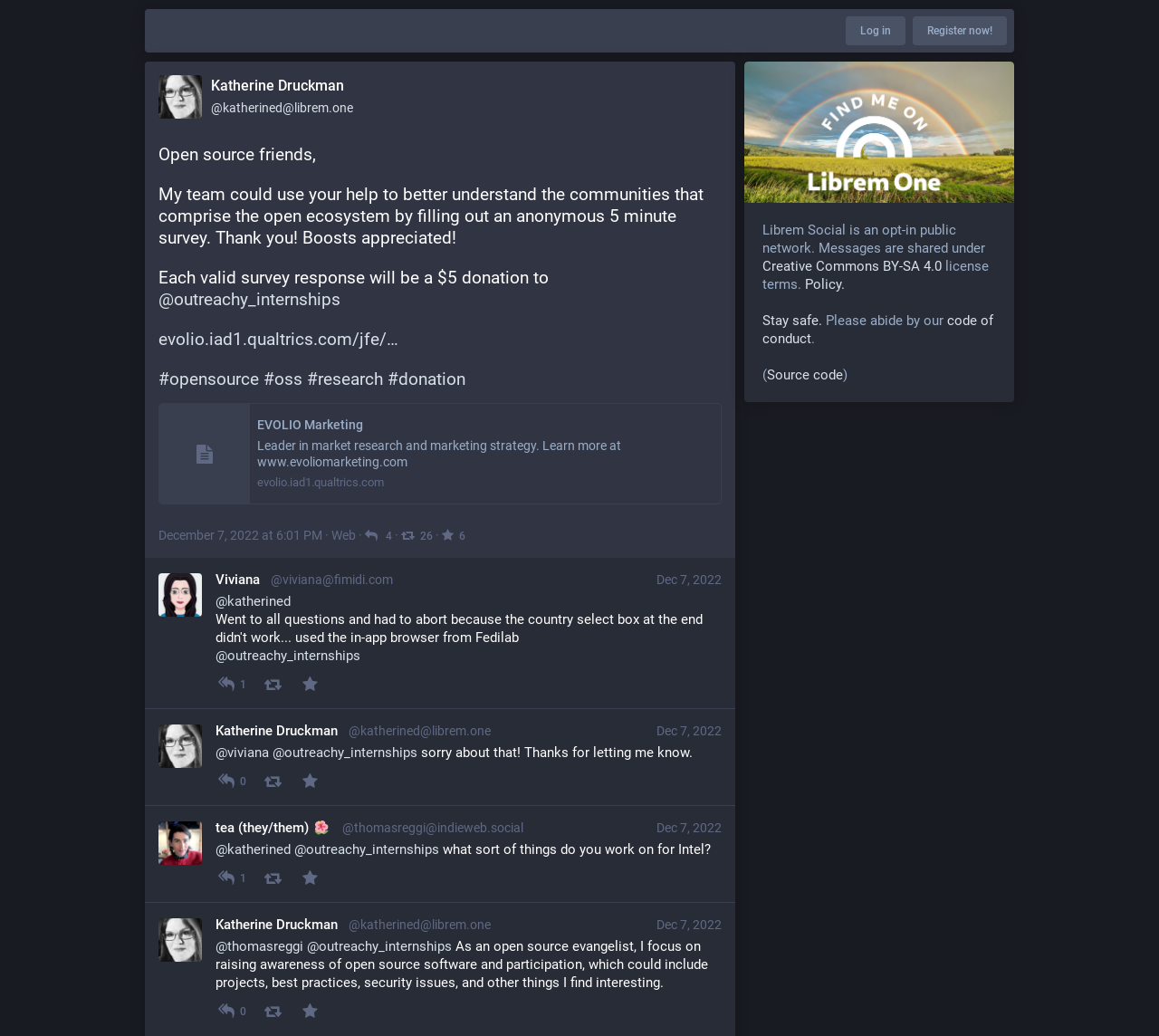Provide the bounding box coordinates of the section that needs to be clicked to accomplish the following instruction: "Check the post time of Katherine Druckman's message."

[0.137, 0.45, 0.28, 0.464]